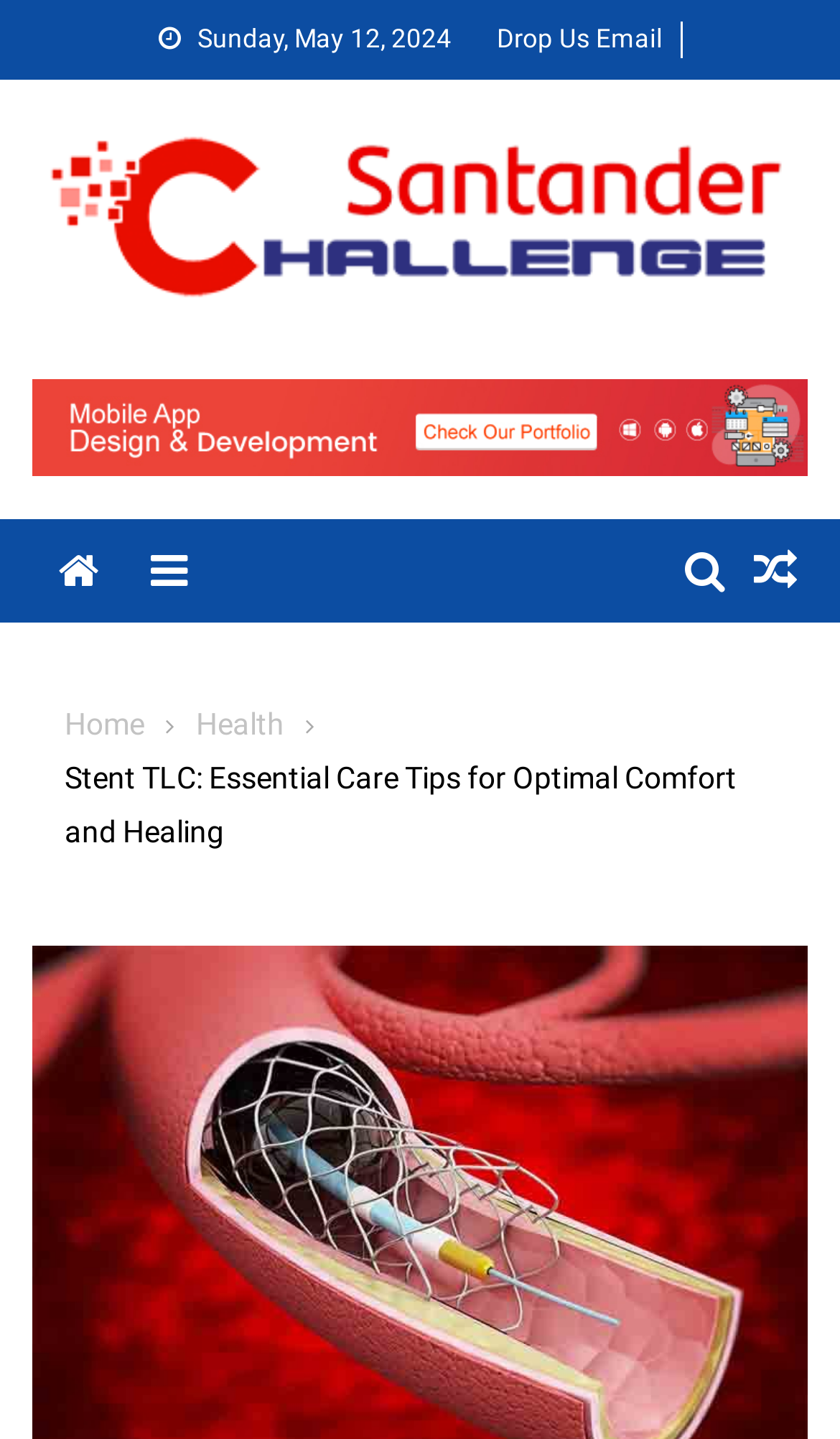Using the webpage screenshot, locate the HTML element that fits the following description and provide its bounding box: "Drop Us Email".

[0.591, 0.016, 0.788, 0.037]